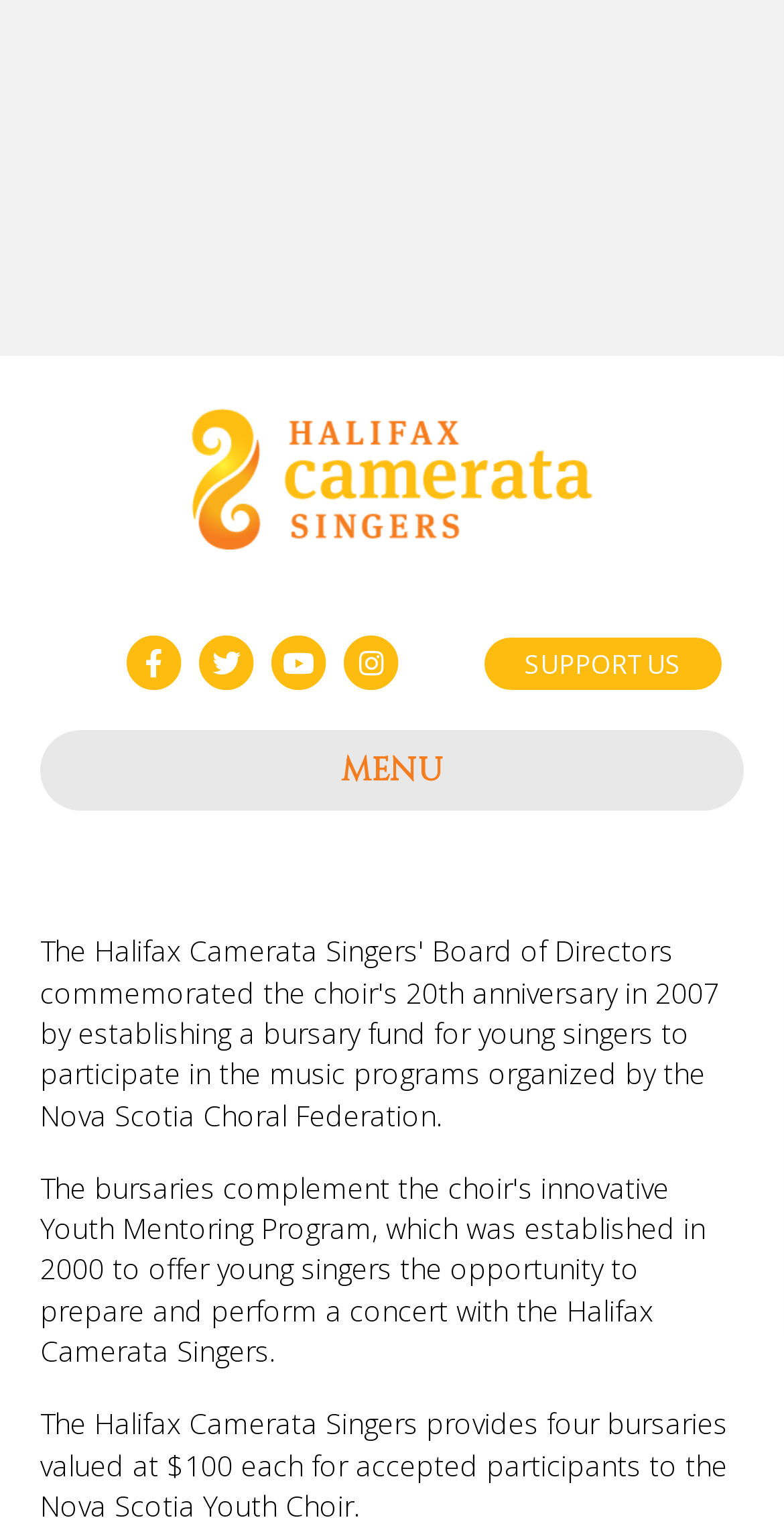What is the purpose of the bursary program?
Please analyze the image and answer the question with as much detail as possible.

The purpose of the bursary program is to support young singers by providing them with financial assistance to participate in the music programs, as stated in the webpage content.